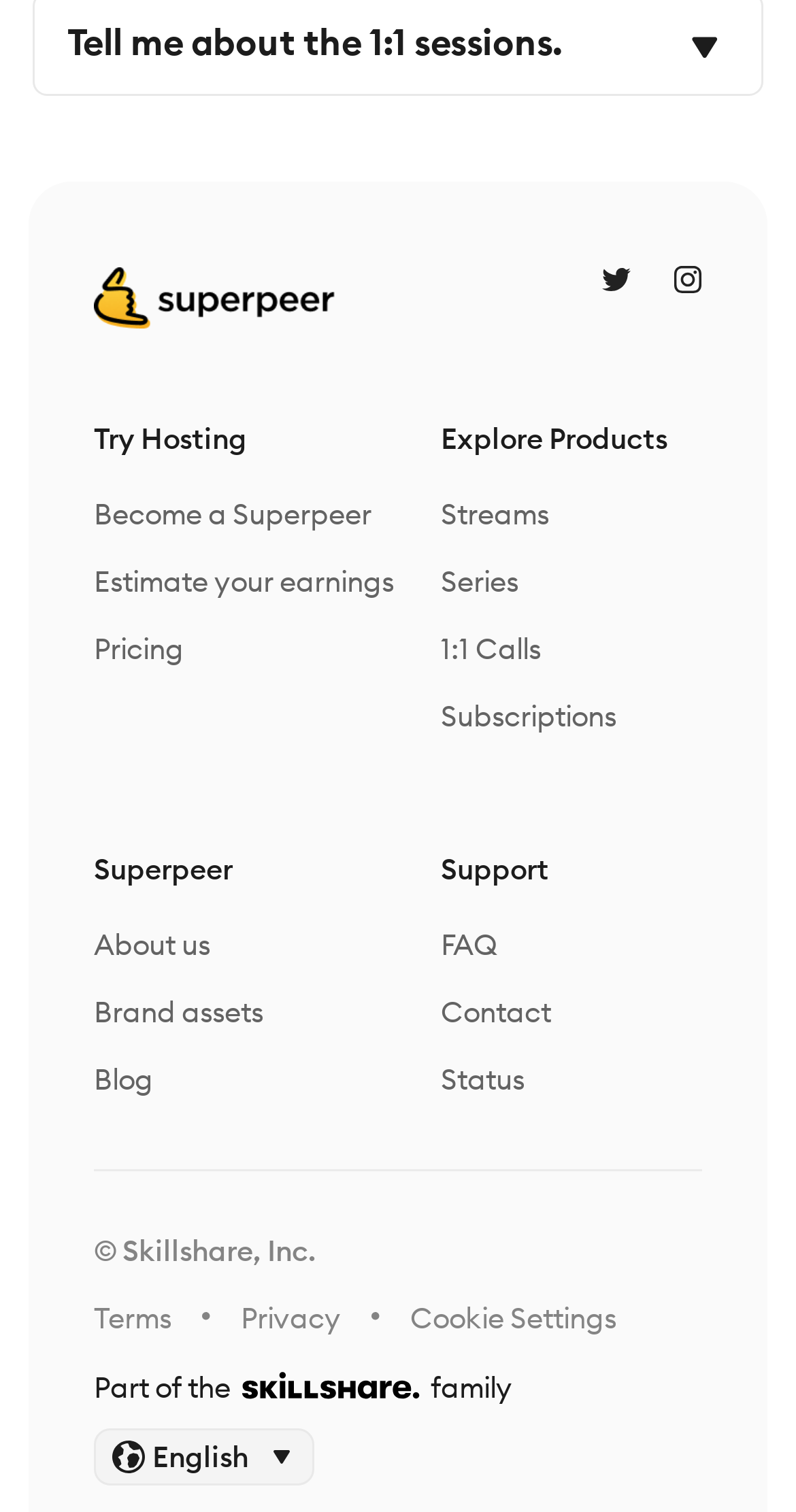Please identify the bounding box coordinates of the element I should click to complete this instruction: 'Explore the 1:1 sessions'. The coordinates should be given as four float numbers between 0 and 1, like this: [left, top, right, bottom].

[0.085, 0.012, 0.707, 0.043]